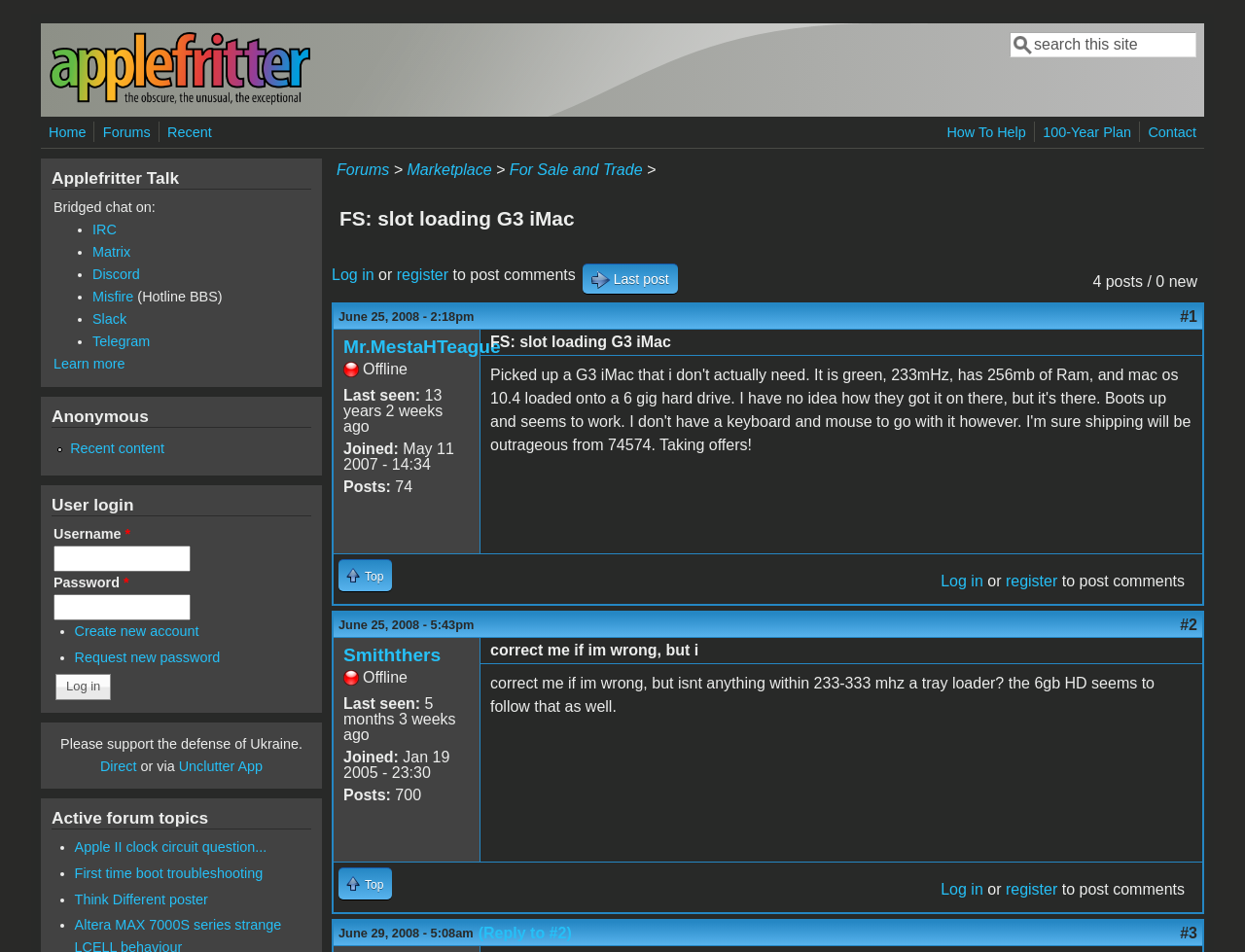Specify the bounding box coordinates for the region that must be clicked to perform the given instruction: "Log in to post comments".

[0.266, 0.28, 0.3, 0.297]